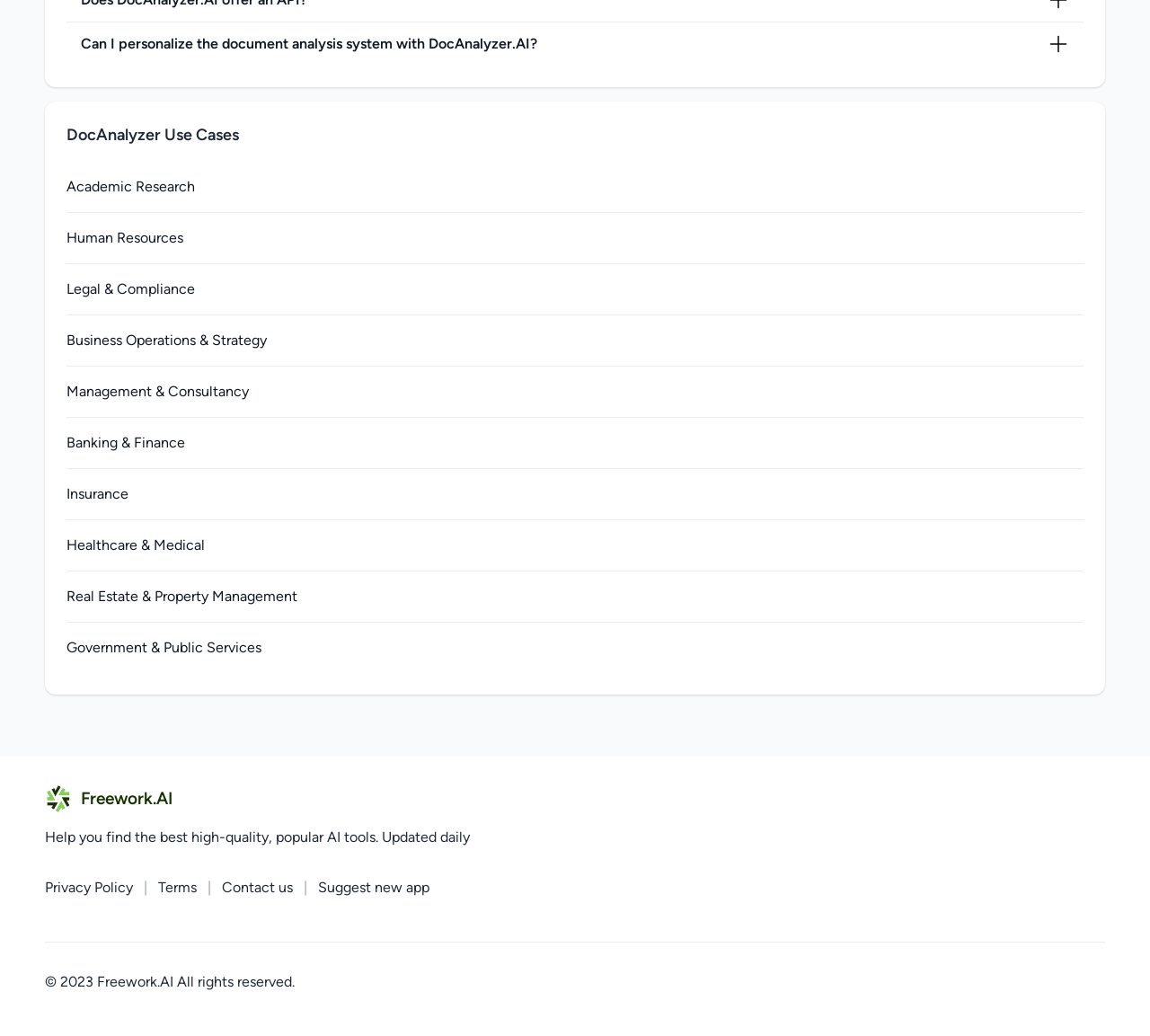Answer the question in a single word or phrase:
What is the logo of Freework.AI?

Home logo